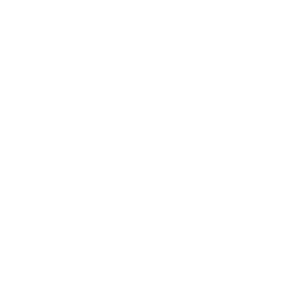Answer the question below in one word or phrase:
What is the purpose of the adjustable straps?

comfort and style